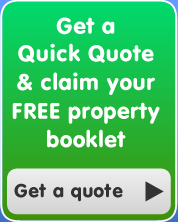What direction does the arrow on the button point?
Examine the image and give a concise answer in one word or a short phrase.

Right-facing